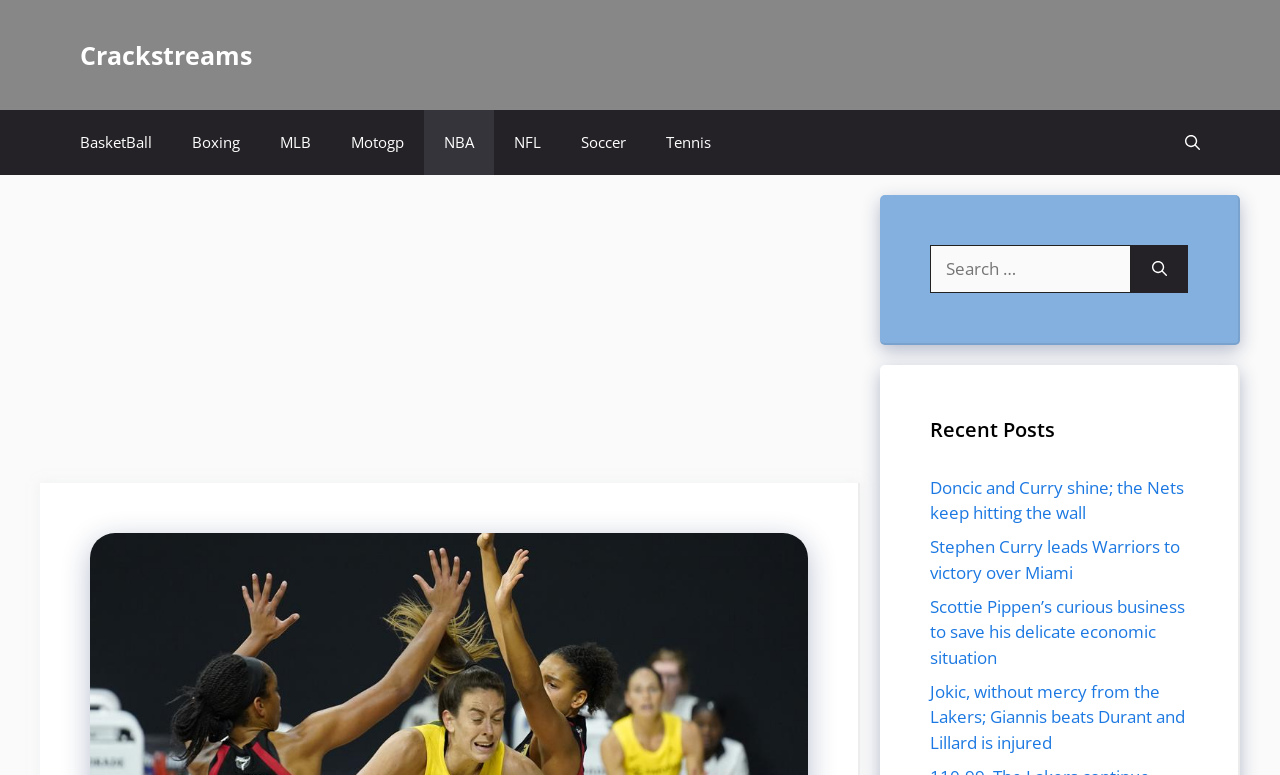What is the purpose of the search bar?
Respond to the question with a single word or phrase according to the image.

To search for content